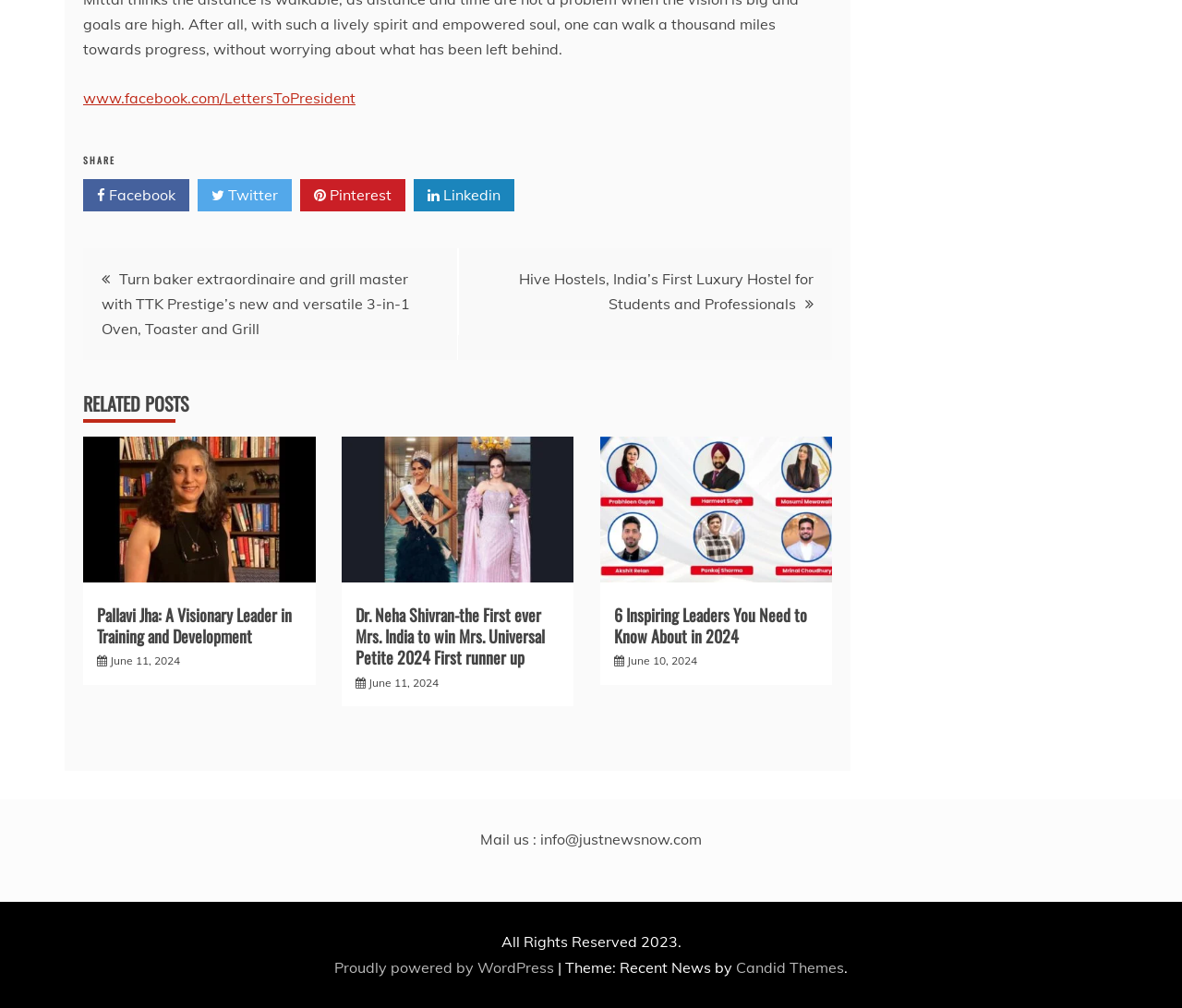Refer to the image and provide an in-depth answer to the question: 
What is the name of the theme used by the website?

I found the answer by looking at the static text 'Theme: Recent News by Candid Themes' at the bottom of the webpage.